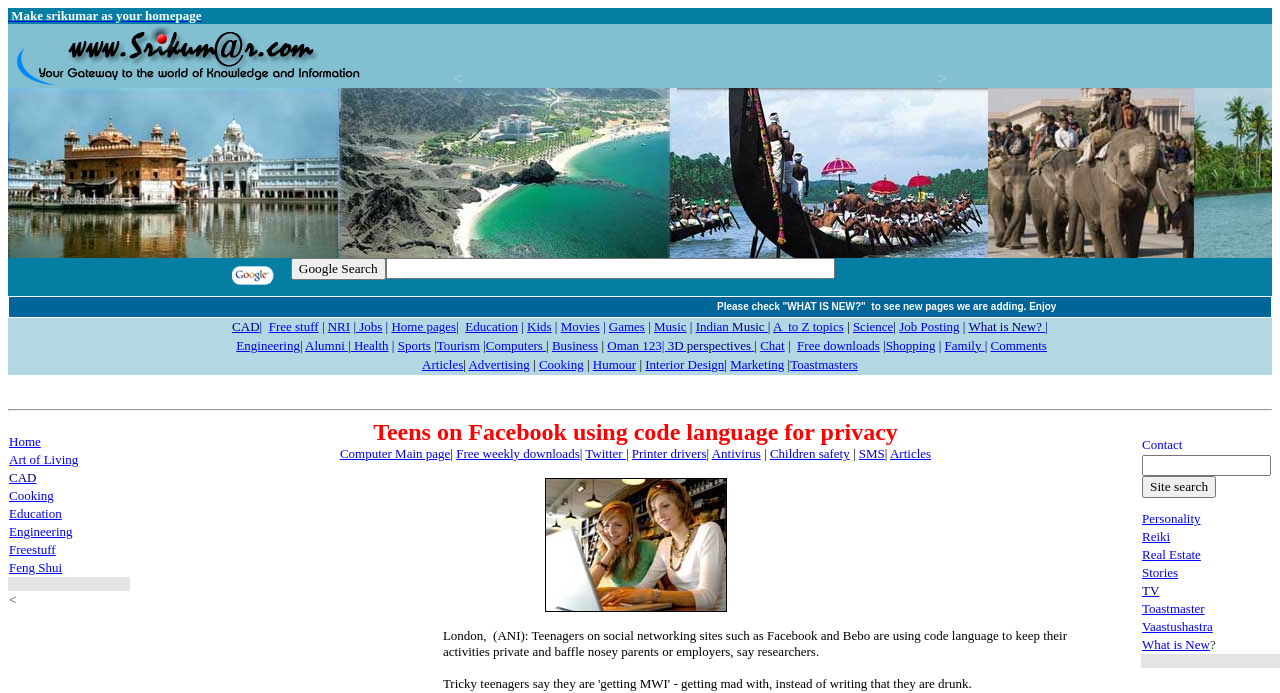Locate the bounding box coordinates of the clickable part needed for the task: "View Engineering".

[0.185, 0.487, 0.234, 0.509]